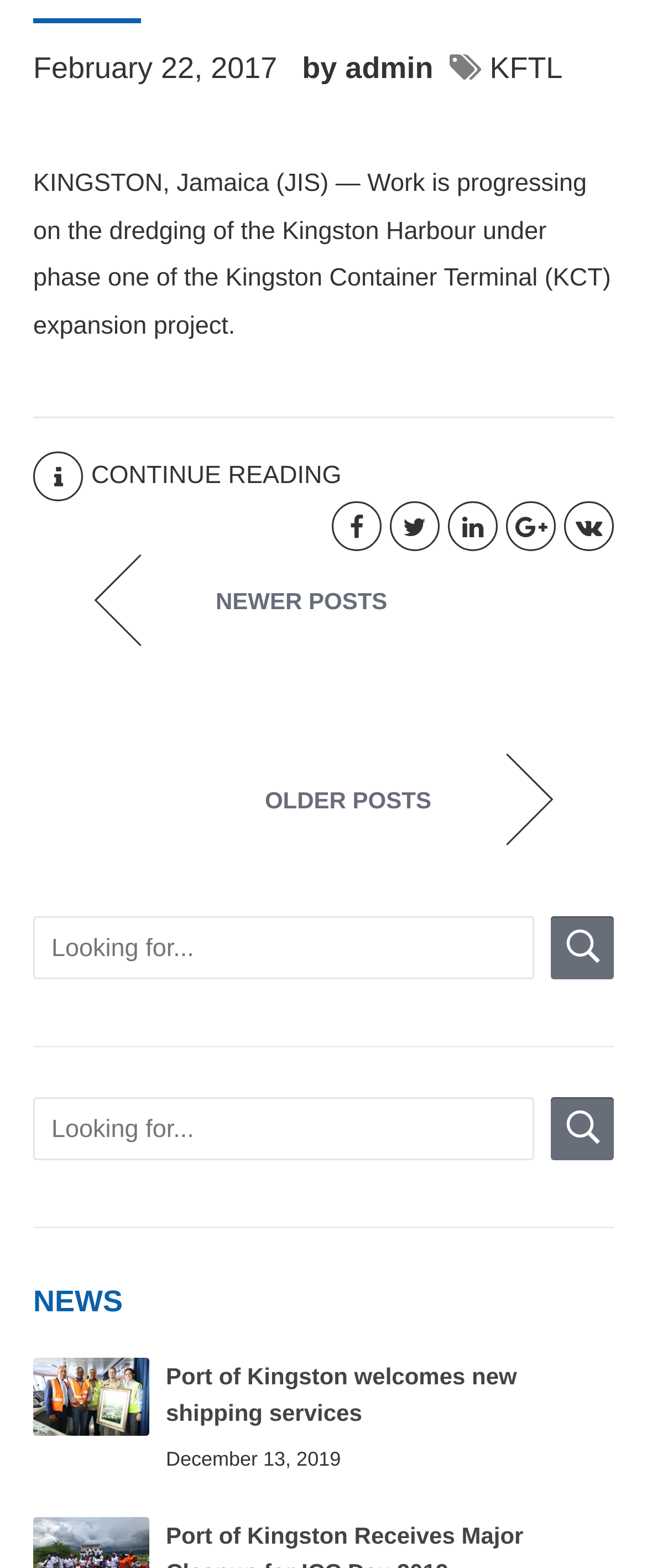Find the bounding box coordinates of the clickable element required to execute the following instruction: "view newer posts". Provide the coordinates as four float numbers between 0 and 1, i.e., [left, top, right, bottom].

[0.051, 0.33, 0.599, 0.436]